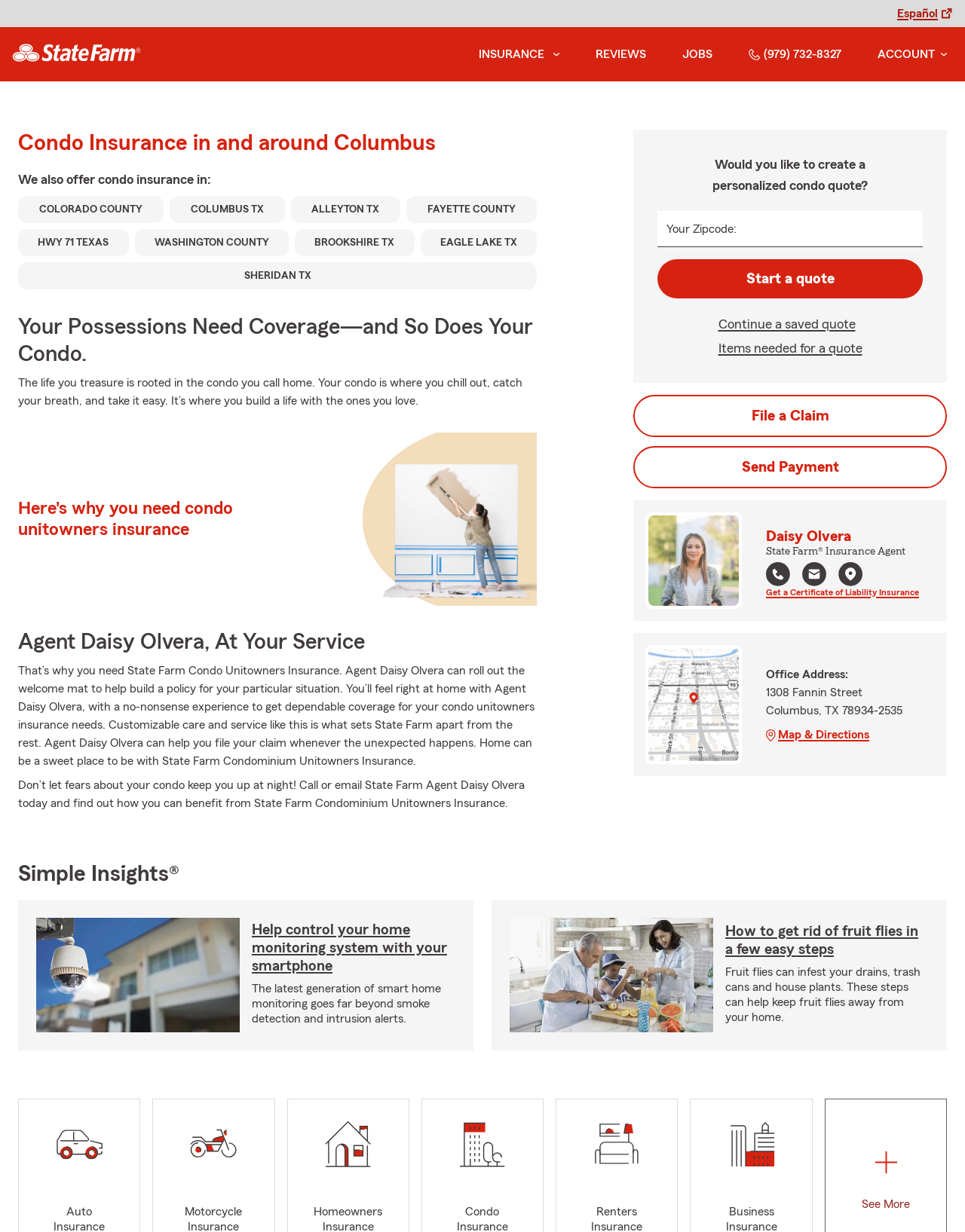Give a detailed account of the webpage.

This webpage is about State Farm Agent Daisy Olvera, who provides condo unit insurance and other services in Columbus, TX. At the top of the page, there is a navigation menu with links to insurance, reviews, jobs, and account information. Below the navigation menu, there is a heading that reads "Condo Insurance in and around Columbus" followed by a brief description of the services offered.

The page is divided into several sections. The first section lists the areas served by Agent Olvera, including Colorado County, Columbus TX, Alleyton TX, and others. Below this section, there is a heading that reads "Your Possessions Need Coverage—and So Does Your Condo" followed by a paragraph of text explaining the importance of condo unit insurance.

The next section is about Agent Daisy Olvera, with a profile photo, contact information, and a brief description of her services. There is also a button to start a quote, as well as links to continue a saved quote, items needed for a quote, and file a claim.

Below Agent Olvera's profile, there is a section with a heading that reads "Would you like to create a personalized condo quote?" followed by a textbox to input a zipcode and a button to start a quote. There are also links to continue a saved quote, items needed for a quote, and file a claim.

The page also features a section with a heading that reads "Simple Insights" followed by two articles with links to read more. The first article is about controlling home monitoring systems with a smartphone, and the second article is about getting rid of fruit flies in a few easy steps.

At the bottom of the page, there is a section with Agent Olvera's office address, a map image, and links to get directions and view the office location on Google Maps.